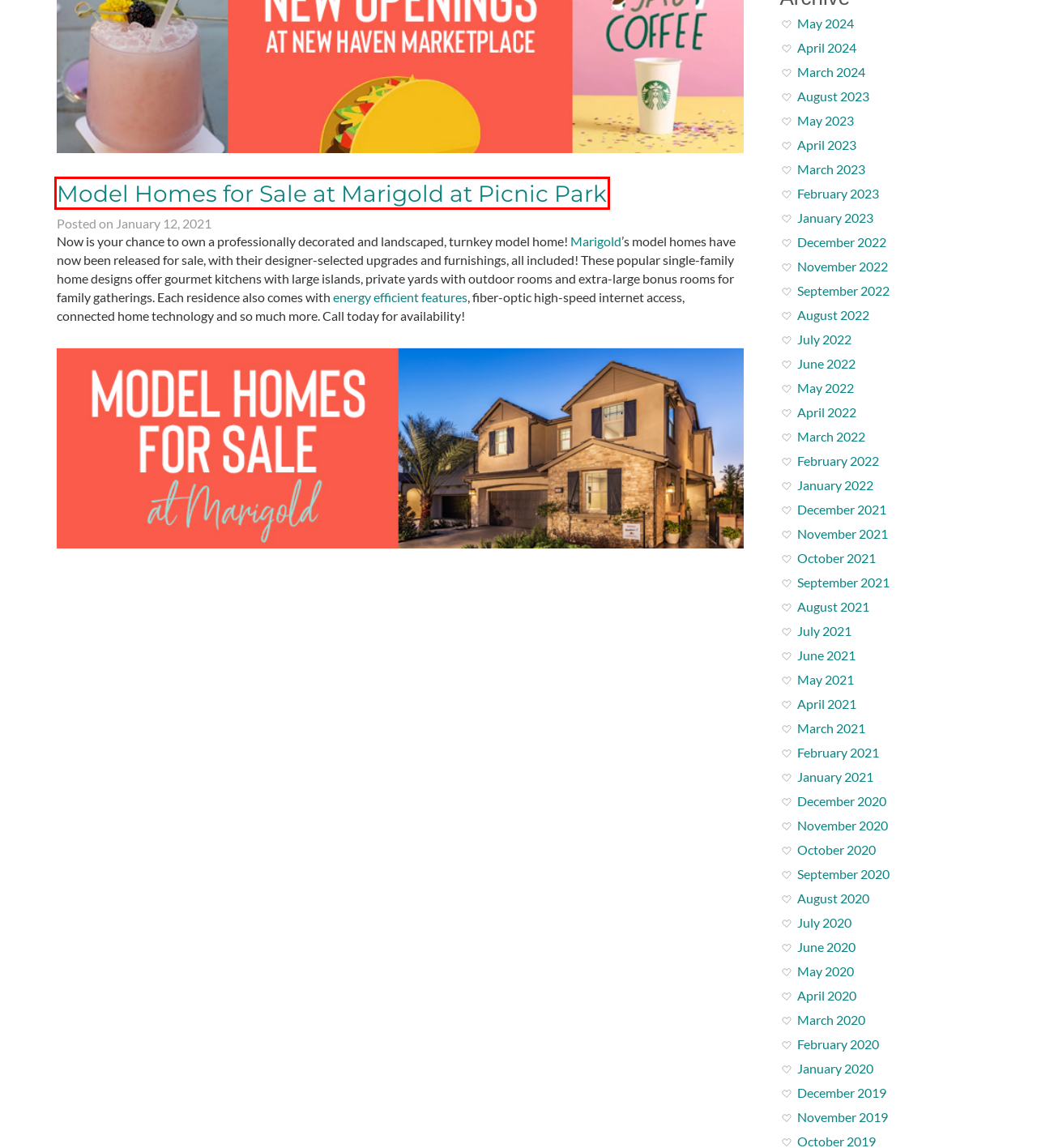Examine the screenshot of a webpage with a red bounding box around a UI element. Your task is to identify the webpage description that best corresponds to the new webpage after clicking the specified element. The given options are:
A. March | 2022 | New Haven Community Blog
B. April | 2024 | New Haven Community Blog
C. June | 2021 | New Haven Community Blog
D. May | 2022 | New Haven Community Blog
E. December | 2020 | New Haven Community Blog
F. February | 2023 | New Haven Community Blog
G. Model Homes for Sale at Marigold at Picnic Park | New Haven Community Blog
H. March | 2020 | New Haven Community Blog

G